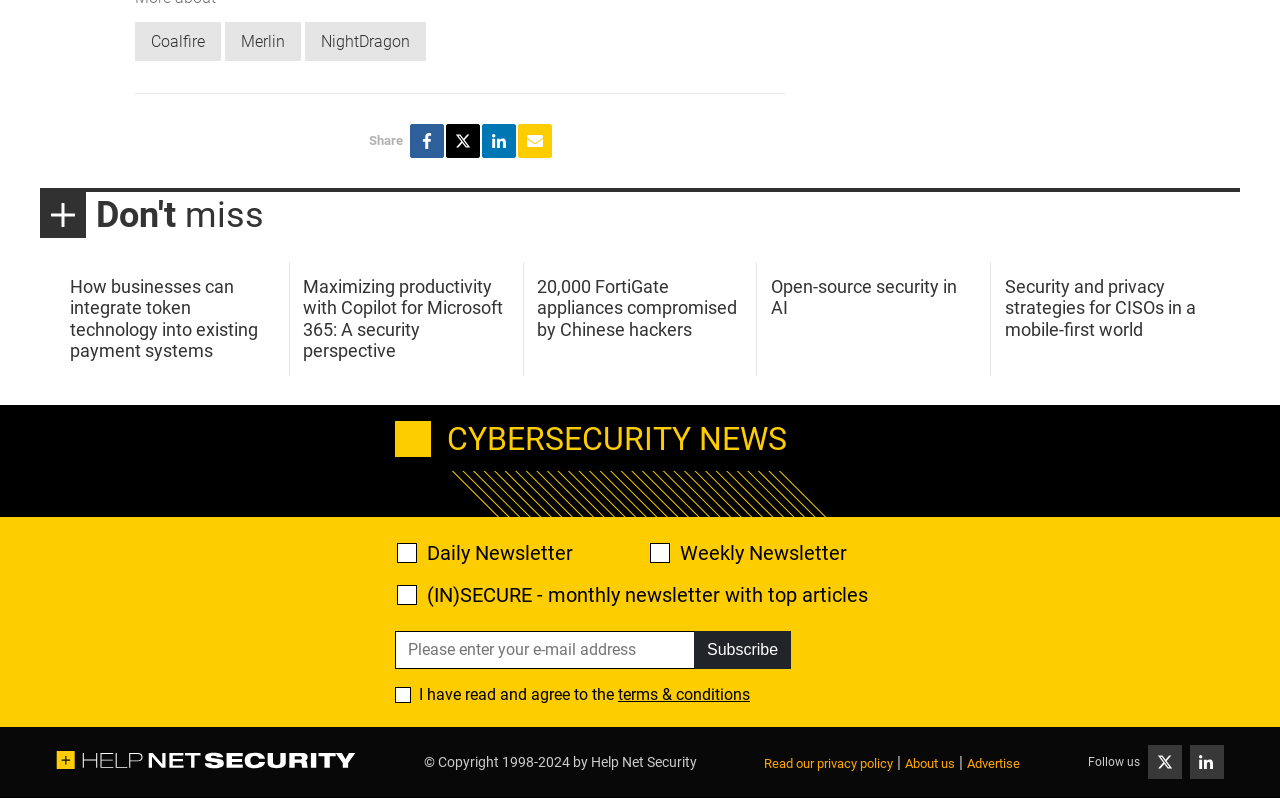Refer to the element description Read our privacy policy and identify the corresponding bounding box in the screenshot. Format the coordinates as (top-left x, top-left y, bottom-right x, bottom-right y) with values in the range of 0 to 1.

[0.597, 0.947, 0.698, 0.966]